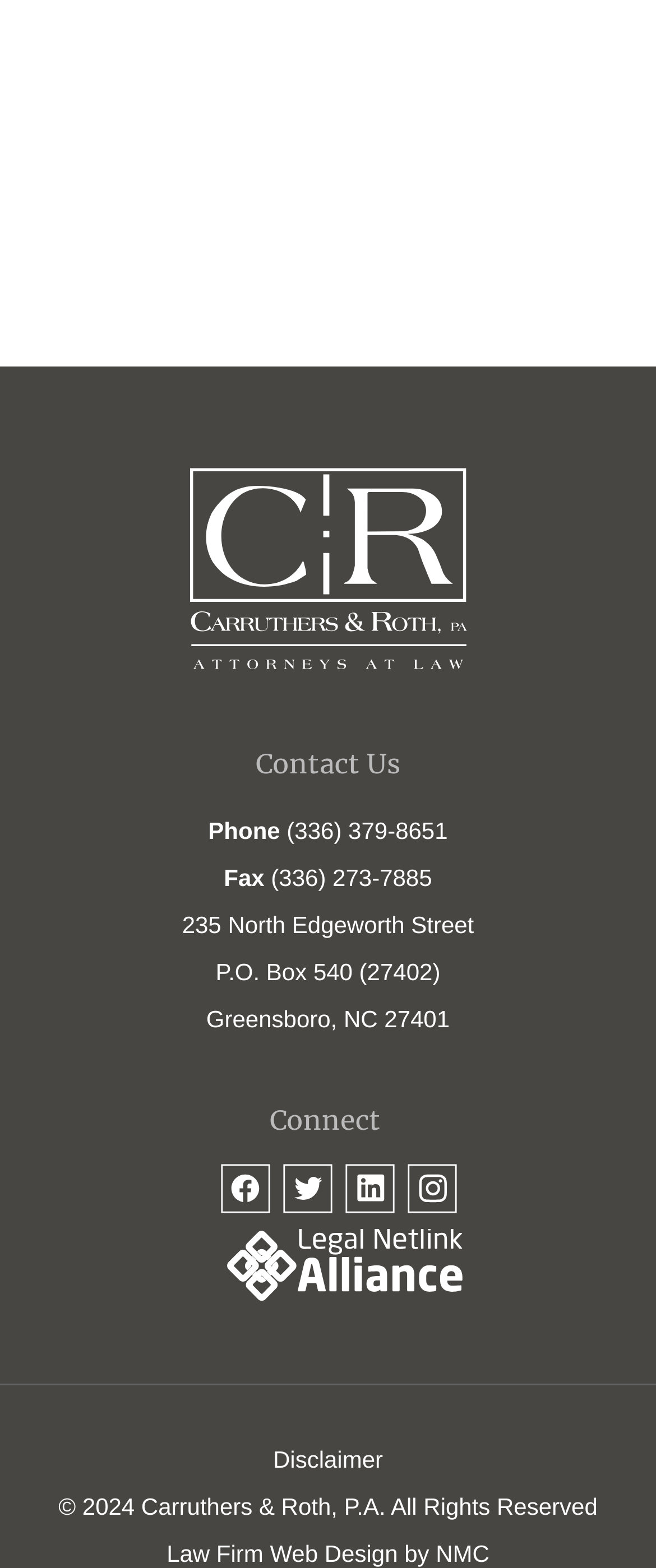What is the phone number of Carruthers & Roth, P.A.?
Please answer the question as detailed as possible based on the image.

I found the phone number by looking at the 'Contact Us' section, where it is listed as '(336) 379-8651'.